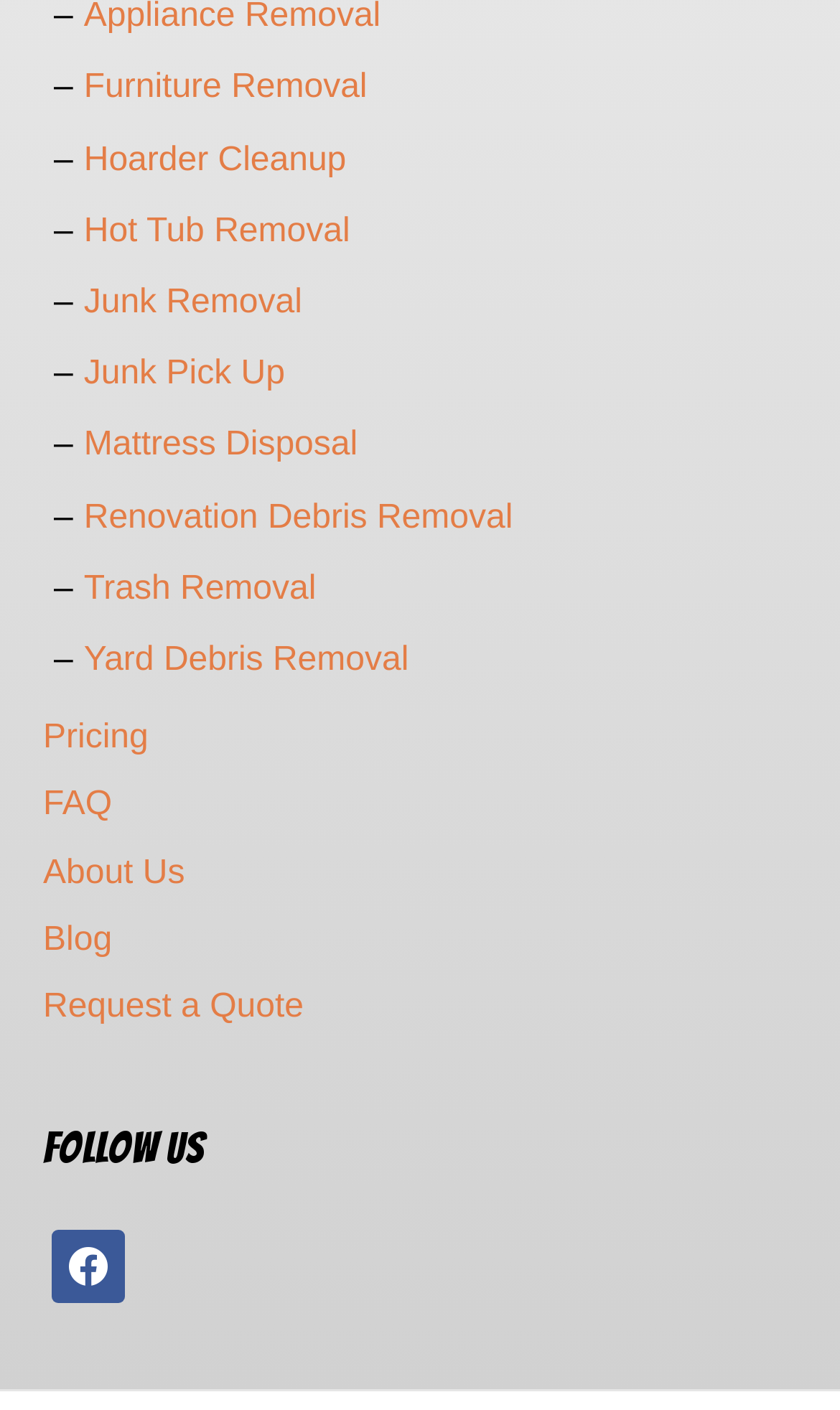How many social media platforms are linked on this webpage?
Please respond to the question with as much detail as possible.

I can see that there is a link to Facebook on the webpage, which is indicated by the Facebook icon and the text 'facebook '. There are no other social media platforms linked on this webpage.